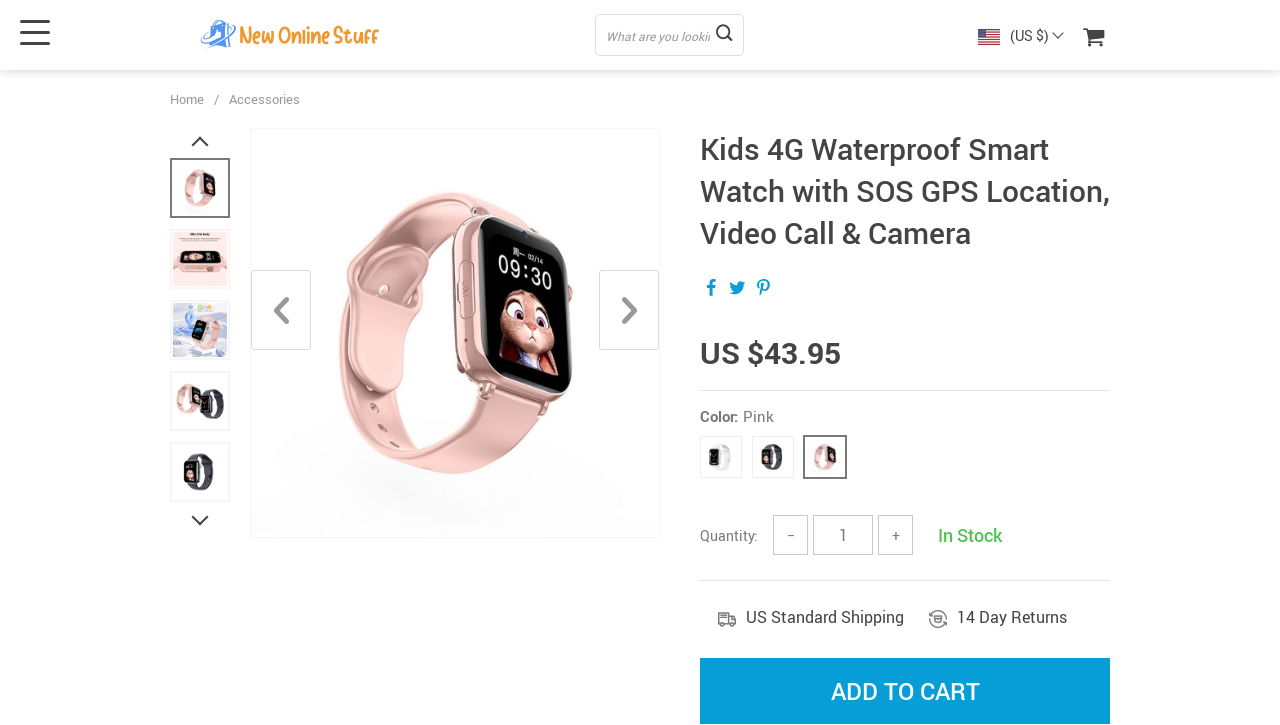Answer this question in one word or a short phrase: What is the minimum quantity that can be ordered?

1